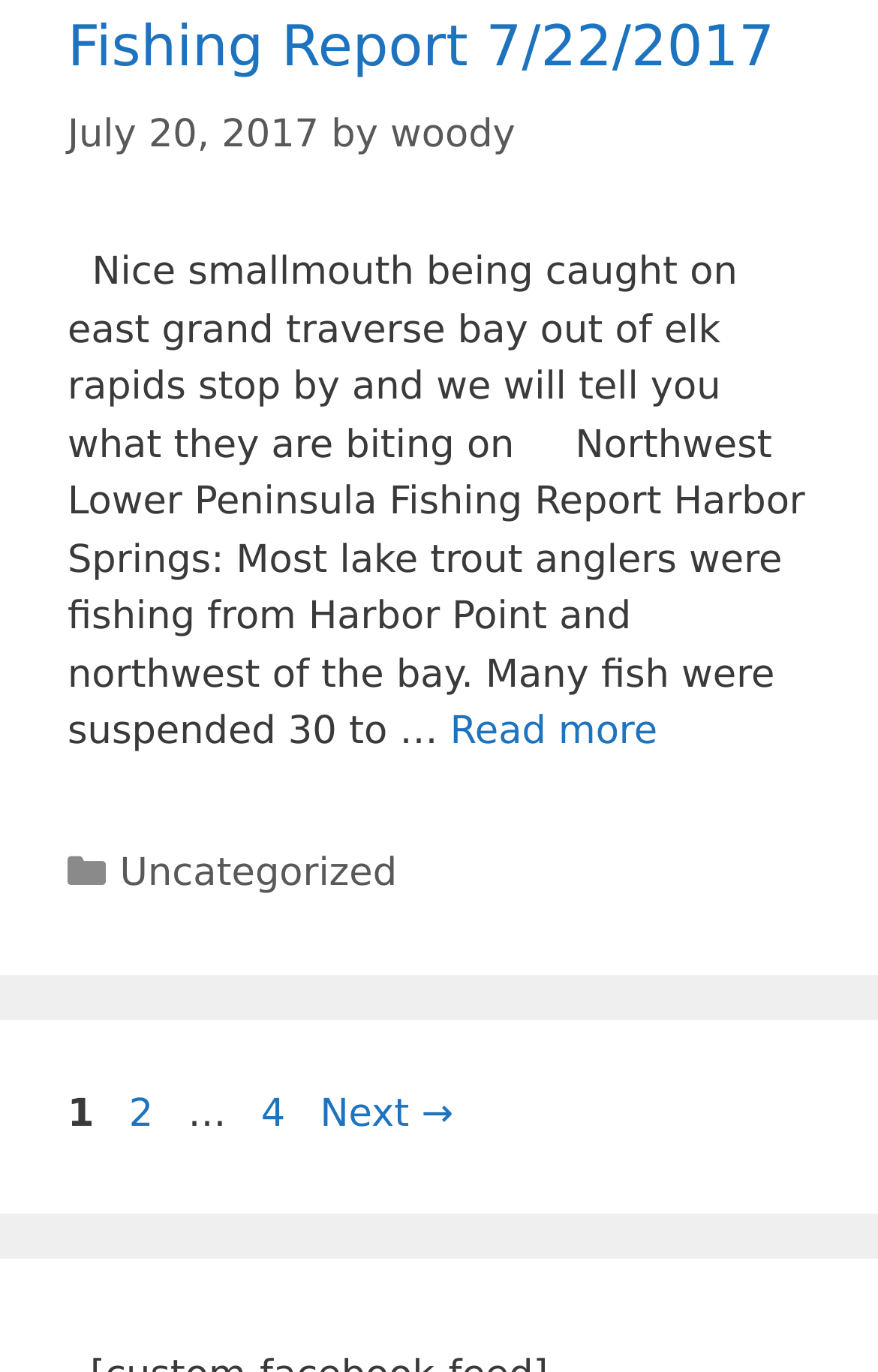What is the location mentioned in the fishing report?
Please answer the question with a detailed response using the information from the screenshot.

I found the location mentioned in the fishing report by reading the text in the main content section, which mentions 'east grand traverse bay out of elk rapids'.